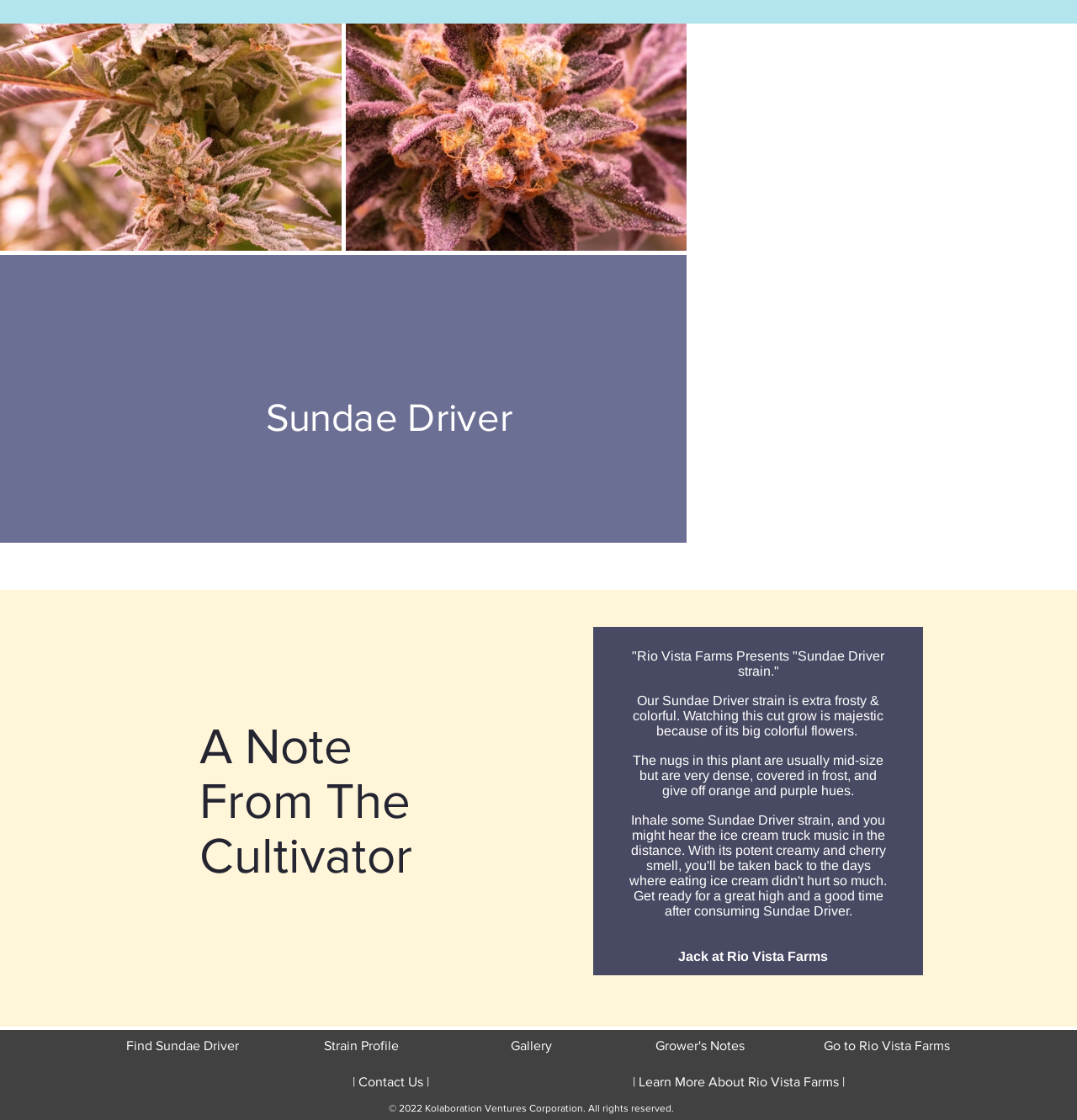Reply to the question below using a single word or brief phrase:
What is the characteristic of the nugs in the Sundae Driver plant?

mid-size, dense, frosty, and colorful